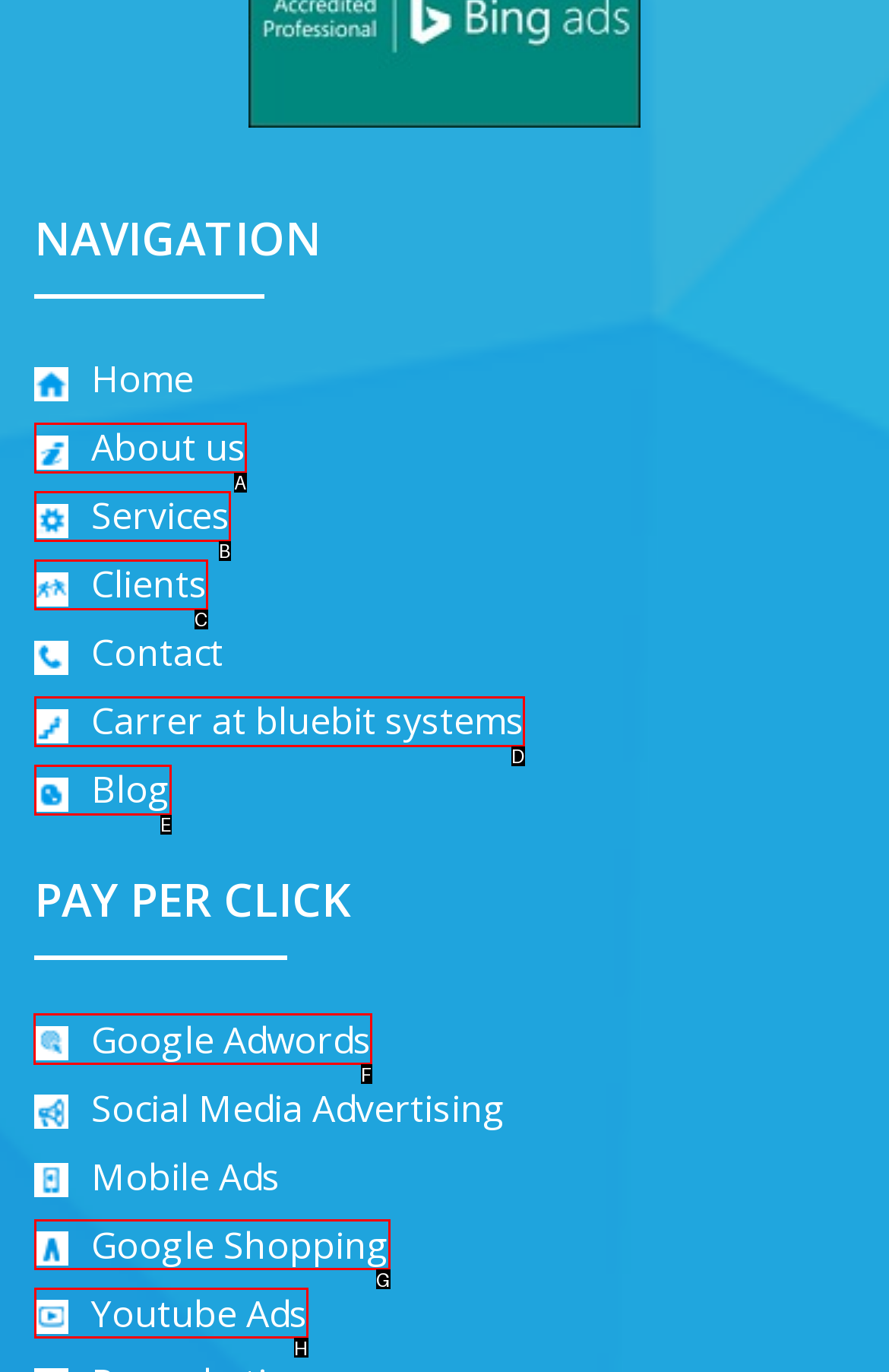Decide which letter you need to select to fulfill the task: Learn more about Google Adwords
Answer with the letter that matches the correct option directly.

F